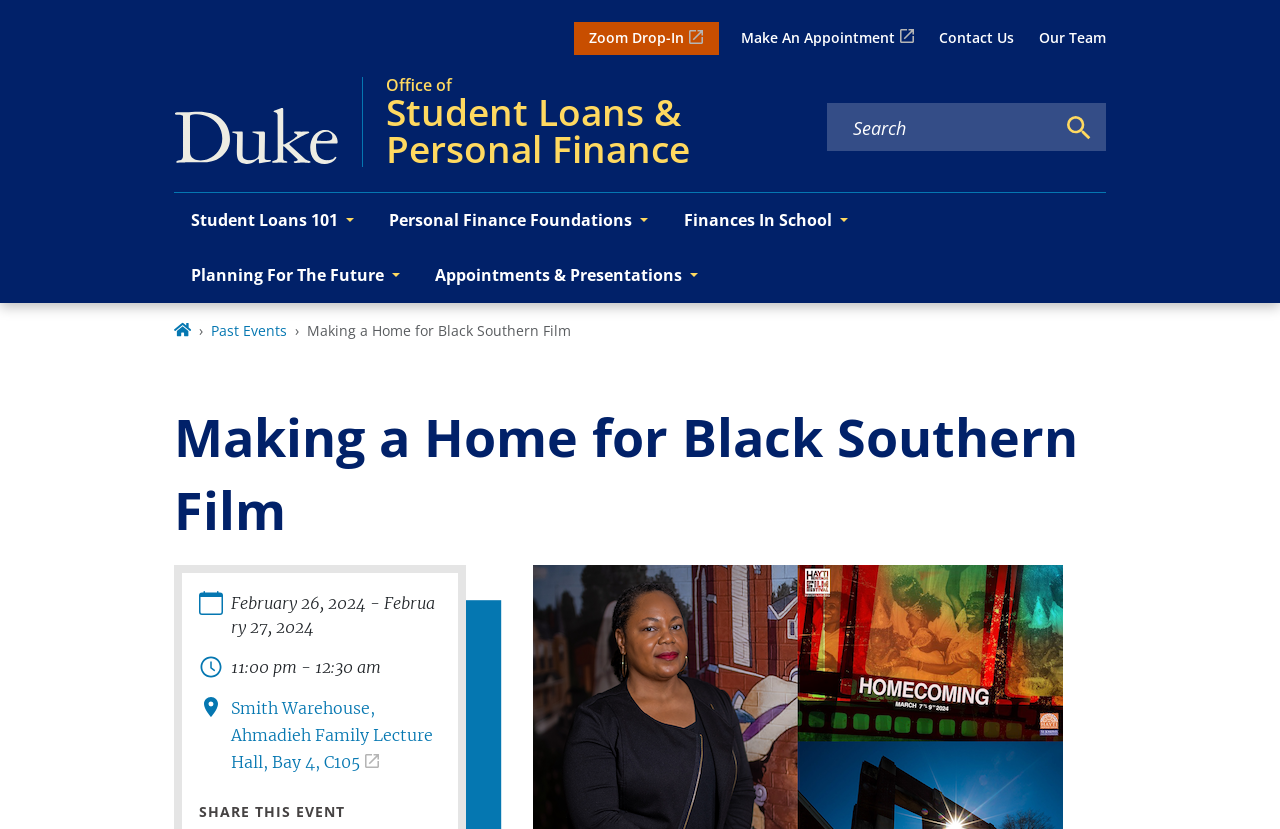Provide a short answer using a single word or phrase for the following question: 
What is the event about?

Black Southern Film